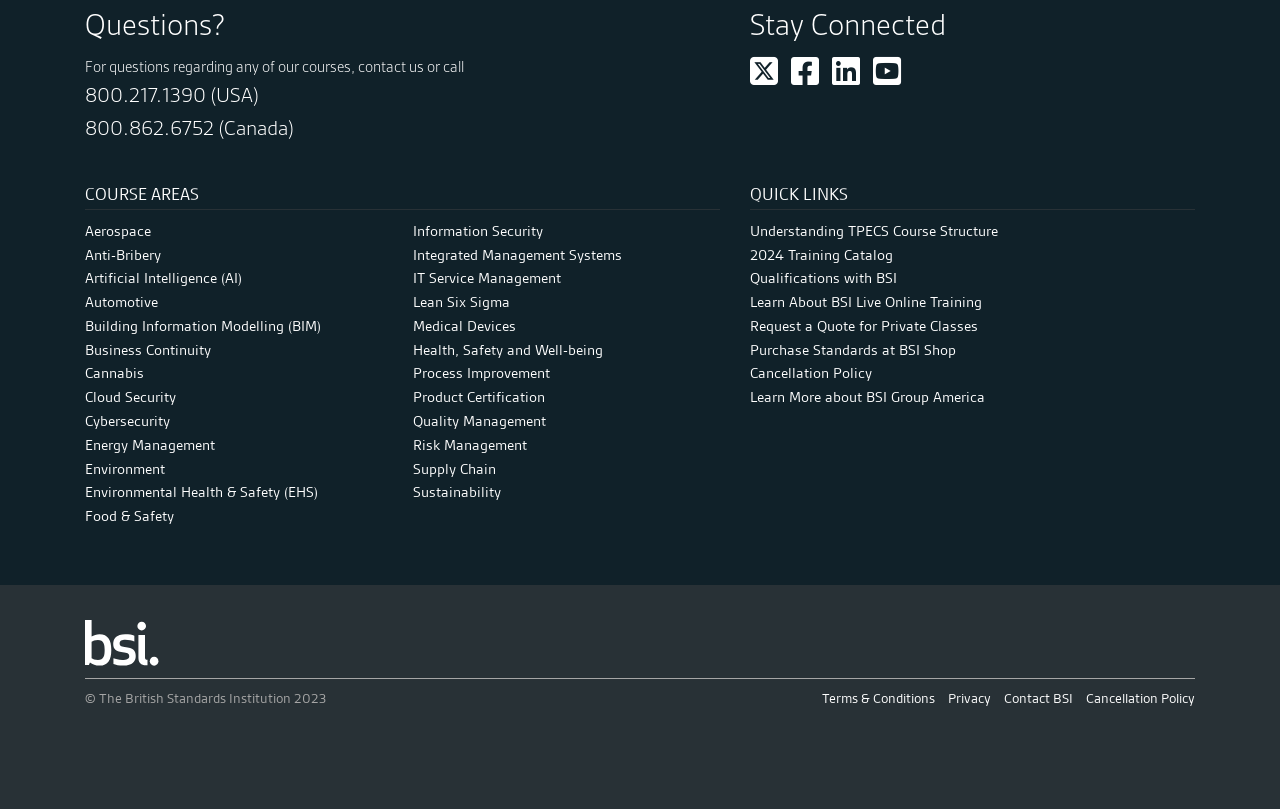Answer the following inquiry with a single word or phrase:
What is the name of the institution?

British Standards Institution